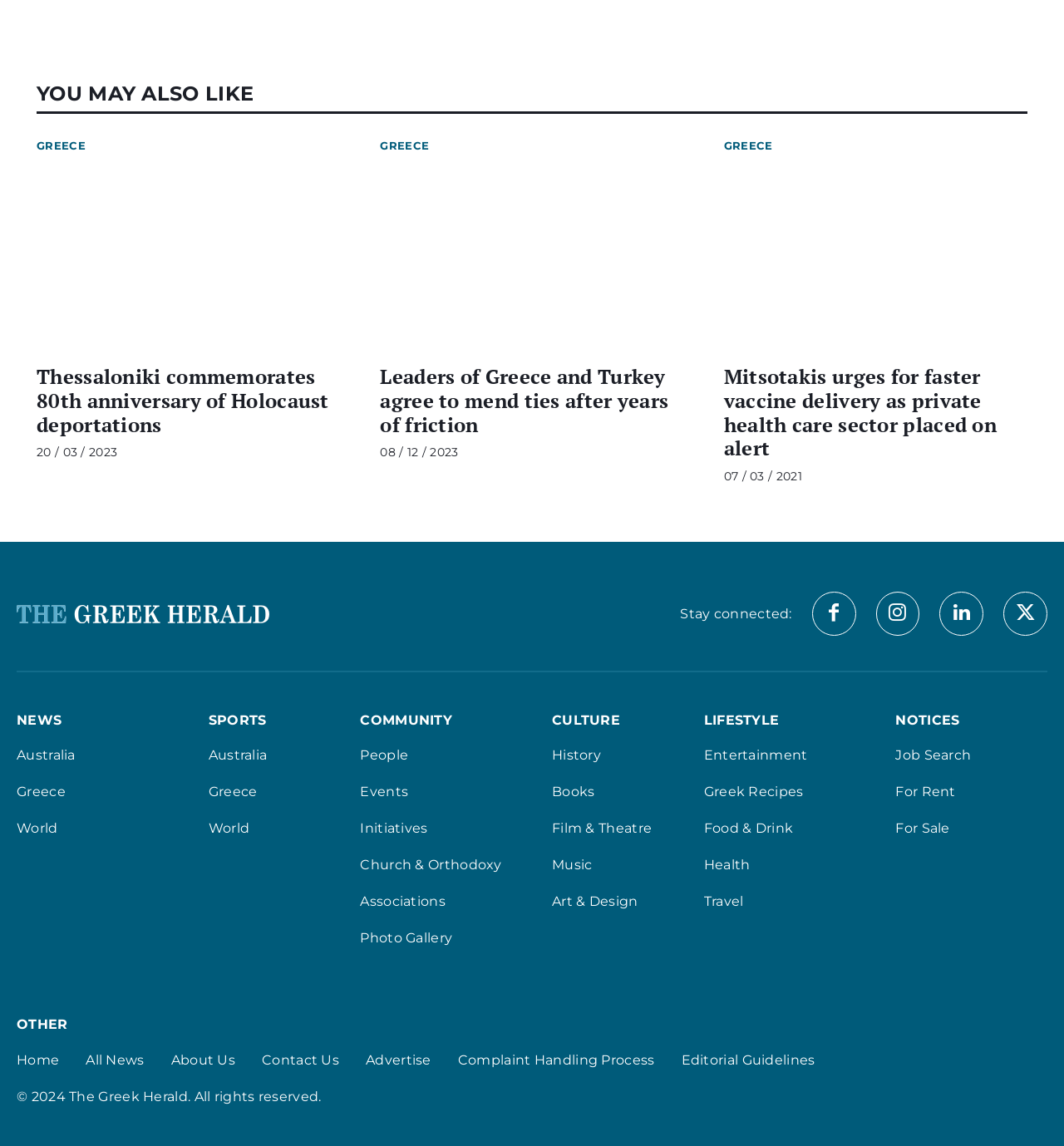What is the category of news on the top left?
Provide a detailed answer to the question using information from the image.

I looked at the top left section of the webpage and found a link with the text 'NEWS', which suggests that it is a category of news.